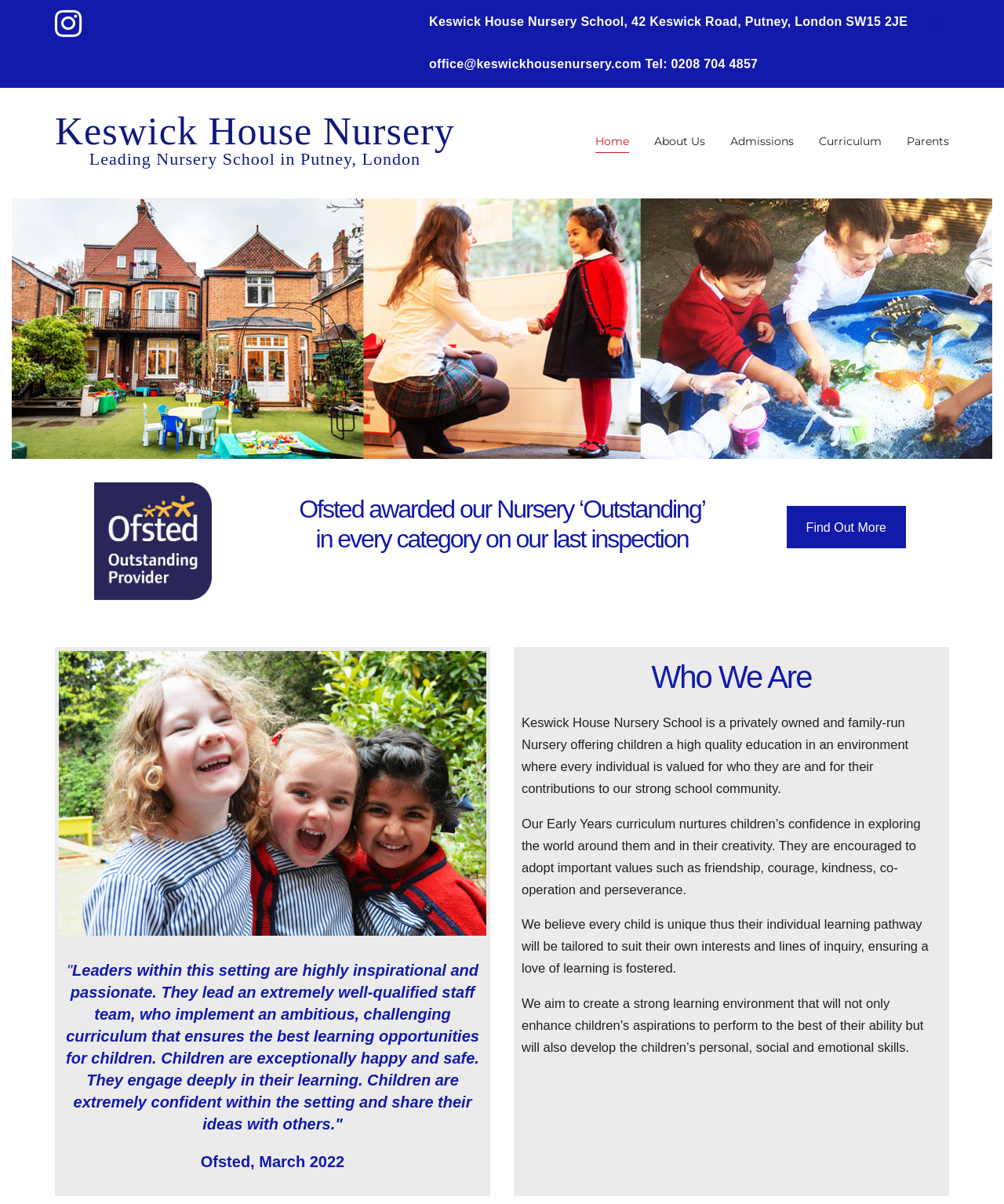Locate the bounding box coordinates of the region to be clicked to comply with the following instruction: "Click the 'Ofsted_Outstanding_OP_Colour' image". The coordinates must be four float numbers between 0 and 1, in the form [left, top, right, bottom].

[0.094, 0.4, 0.211, 0.498]